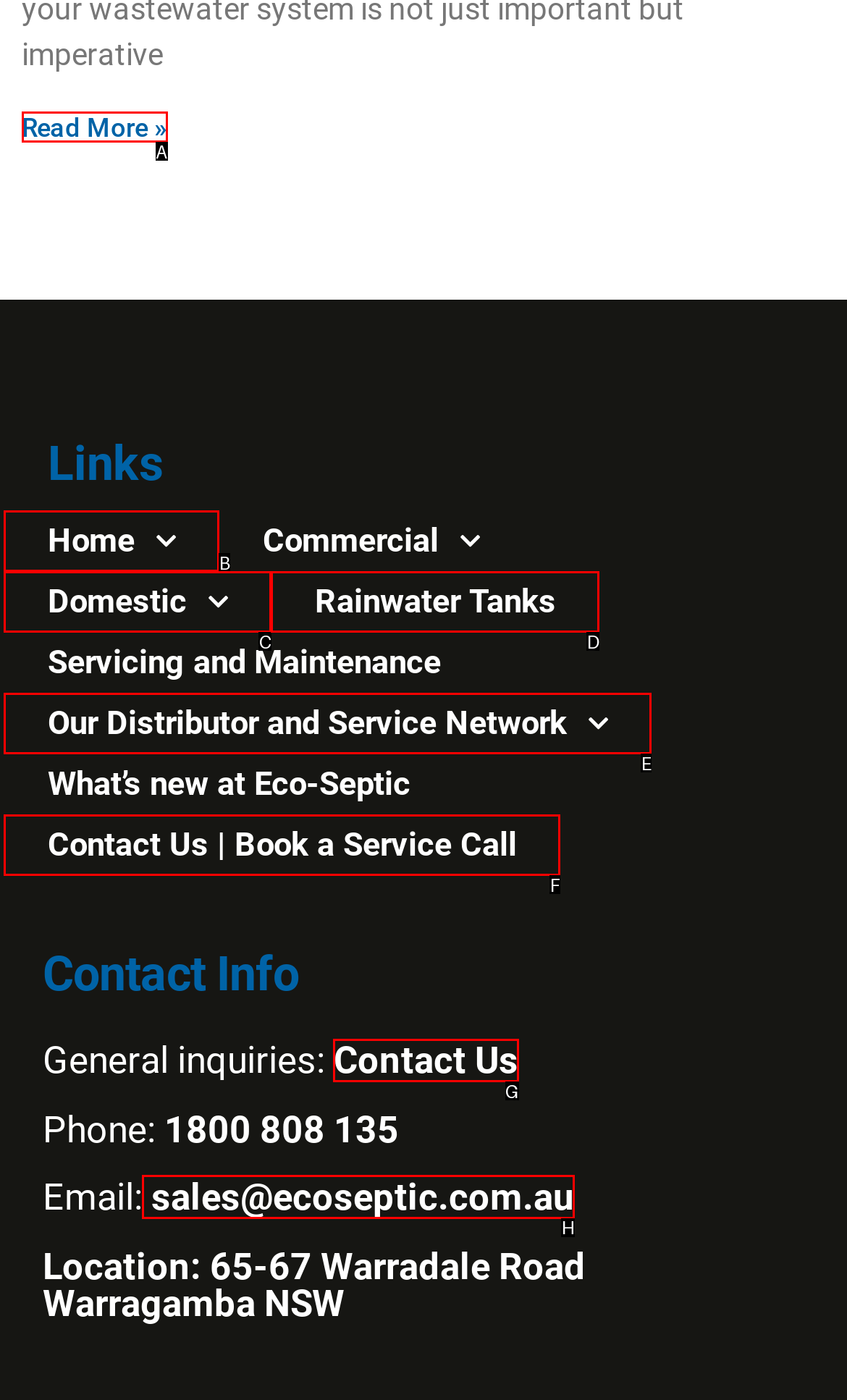Specify which element within the red bounding boxes should be clicked for this task: Contact us Respond with the letter of the correct option.

G